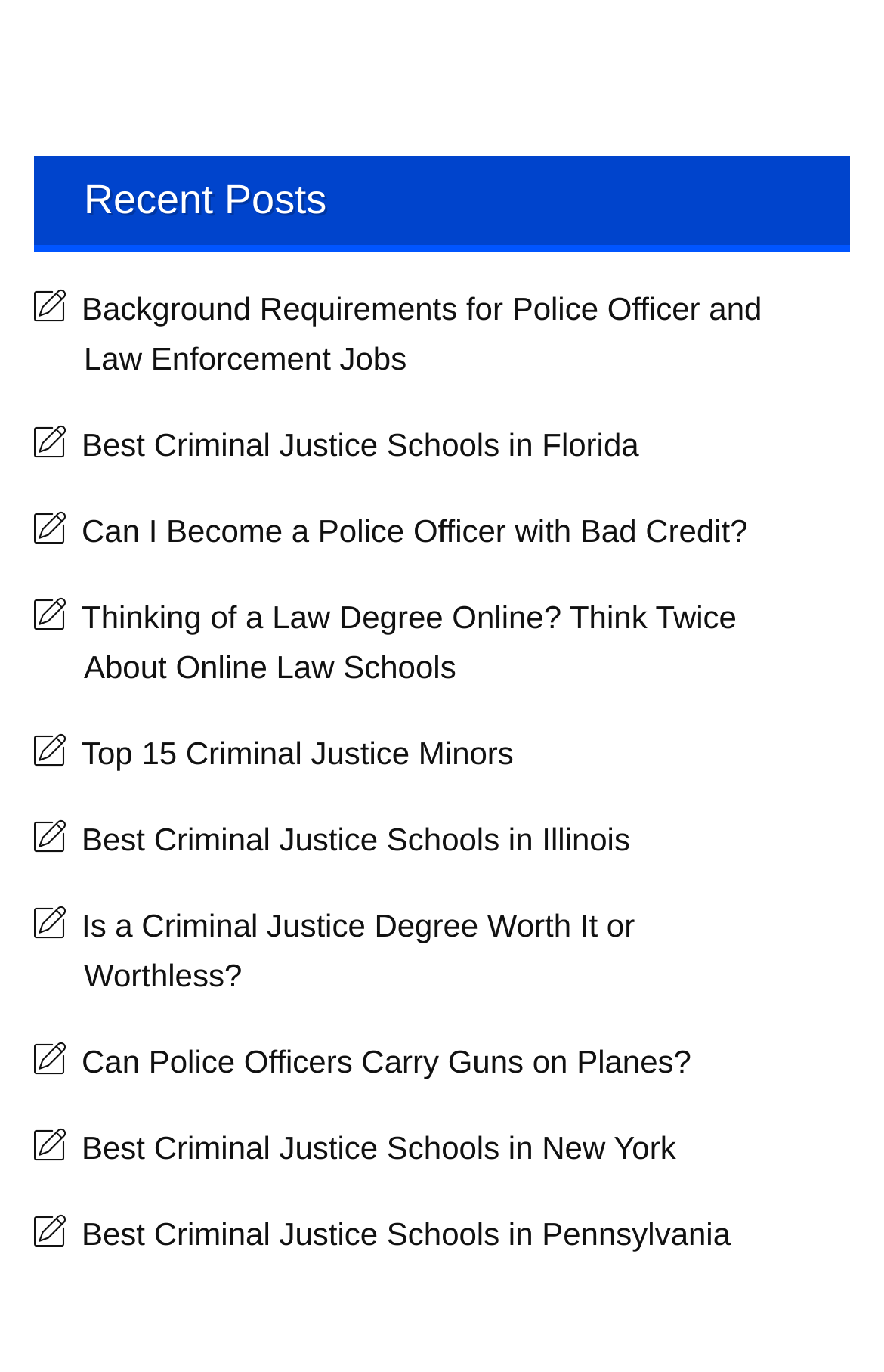Locate the bounding box coordinates of the clickable area needed to fulfill the instruction: "Explore Best Criminal Justice Schools in Florida".

[0.038, 0.293, 0.962, 0.356]